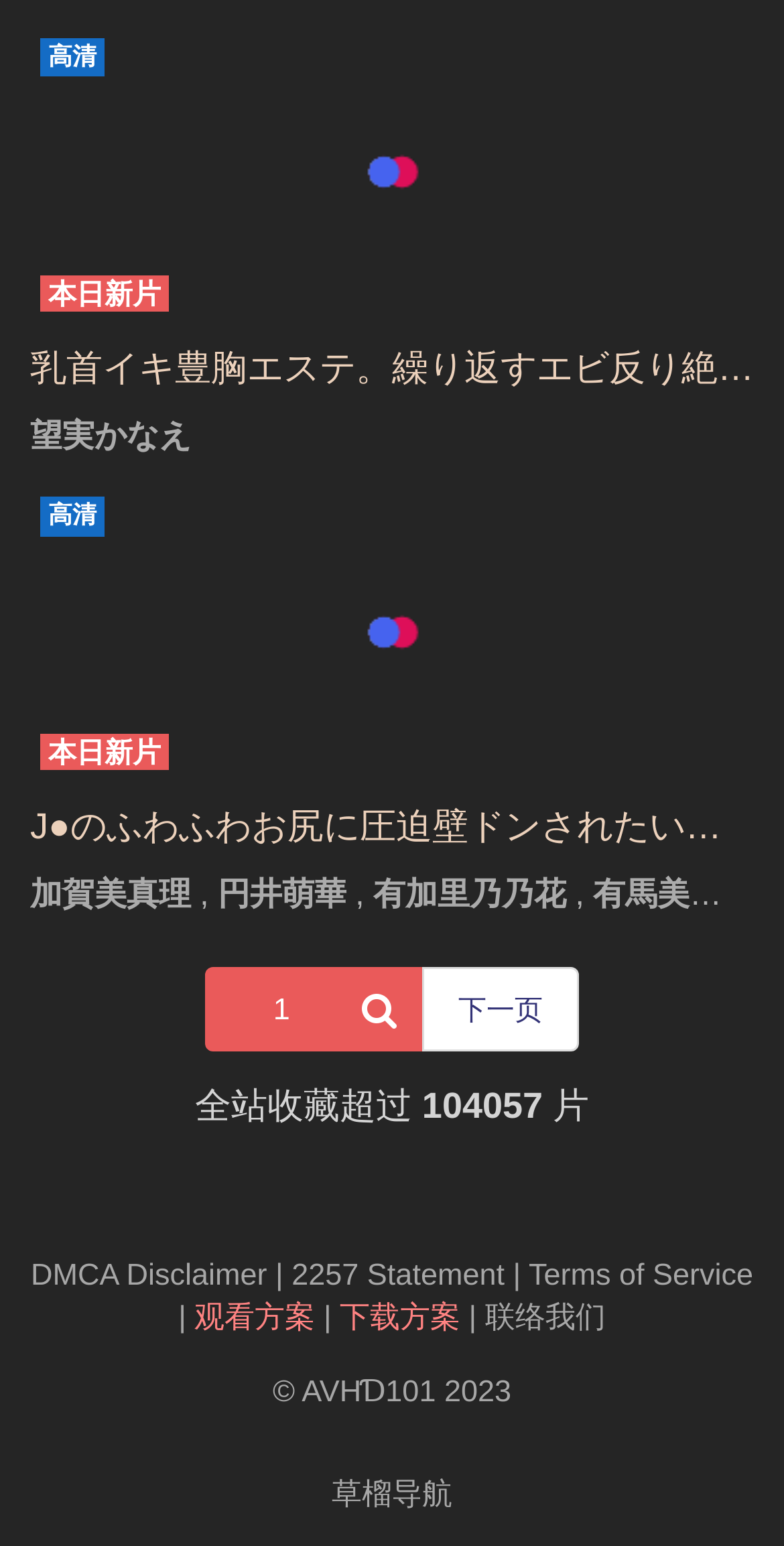What is the title of the first video?
Please respond to the question with as much detail as possible.

The title of the first video can be found in the heading element with bounding box coordinates [0.038, 0.222, 0.962, 0.256]. The OCR text of this element is '乳首イキ豊胸エステ。繰り返すエビ反り絶頂にひん曲がる発育途上の華奢ボディ。 HSODA-021'.